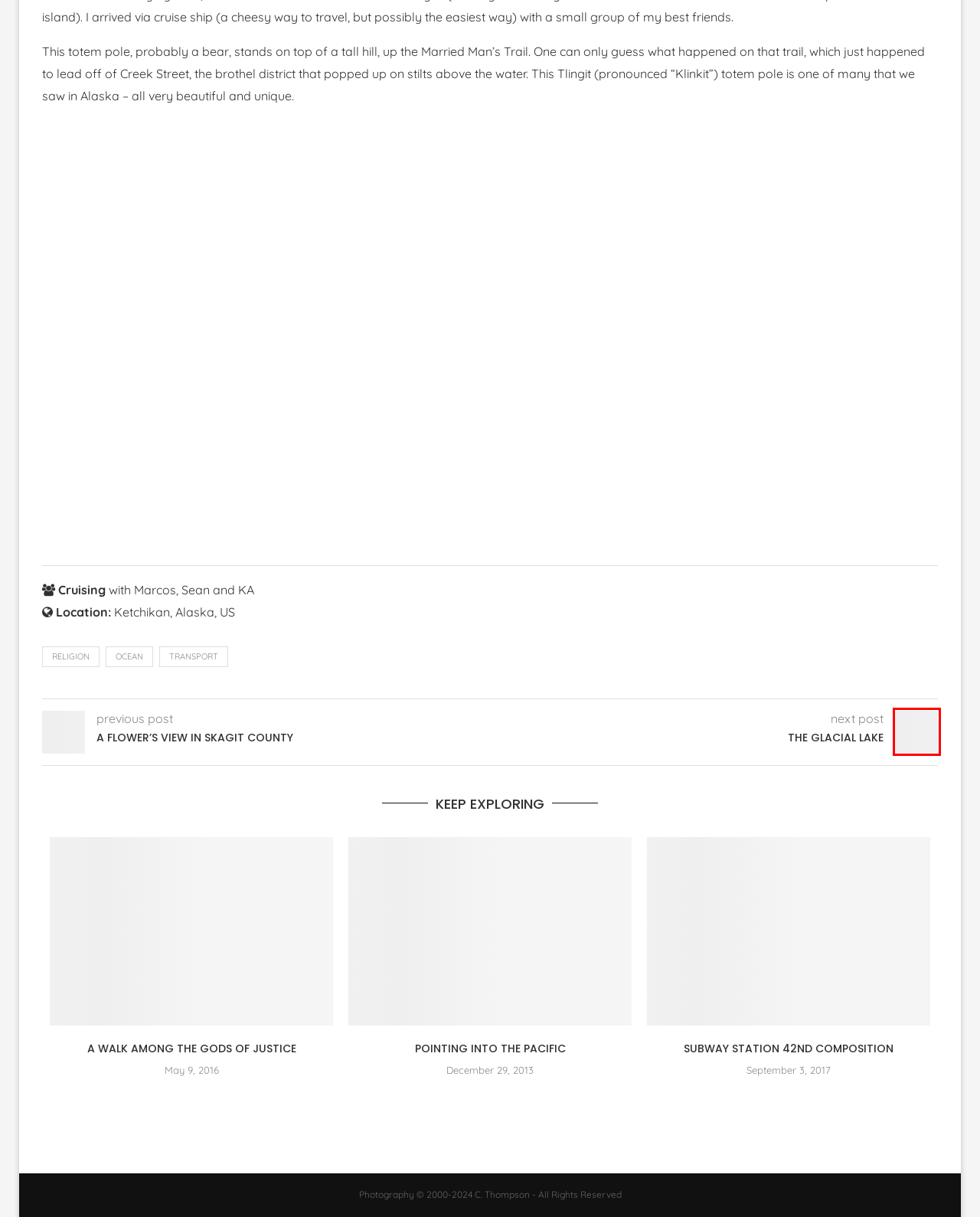You are given a screenshot depicting a webpage with a red bounding box around a UI element. Select the description that best corresponds to the new webpage after clicking the selected element. Here are the choices:
A. A Flower’s View in Skagit County – More Than A Weekend
B. A Walk Among the Gods of Justice – More Than A Weekend
C. religion – More Than A Weekend
D. transport – More Than A Weekend
E. Pointing into the Pacific – More Than A Weekend
F. The Glacial Lake – More Than A Weekend
G. ocean – More Than A Weekend
H. Subway Station 42nd Composition – More Than A Weekend

F